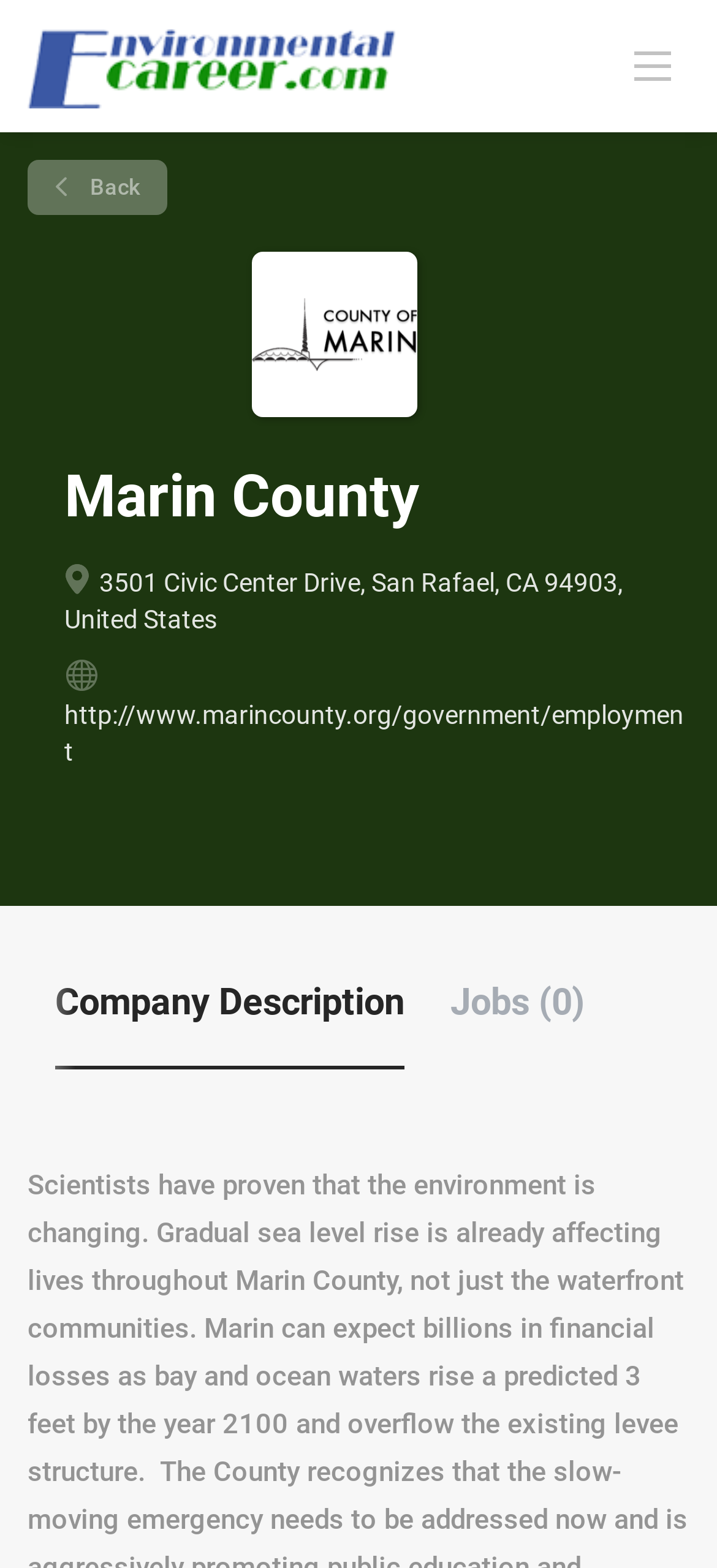What is the address of Marin County?
Provide a fully detailed and comprehensive answer to the question.

I found the address by looking at the static text element that contains the address information, which is located below the heading 'Marin County'.